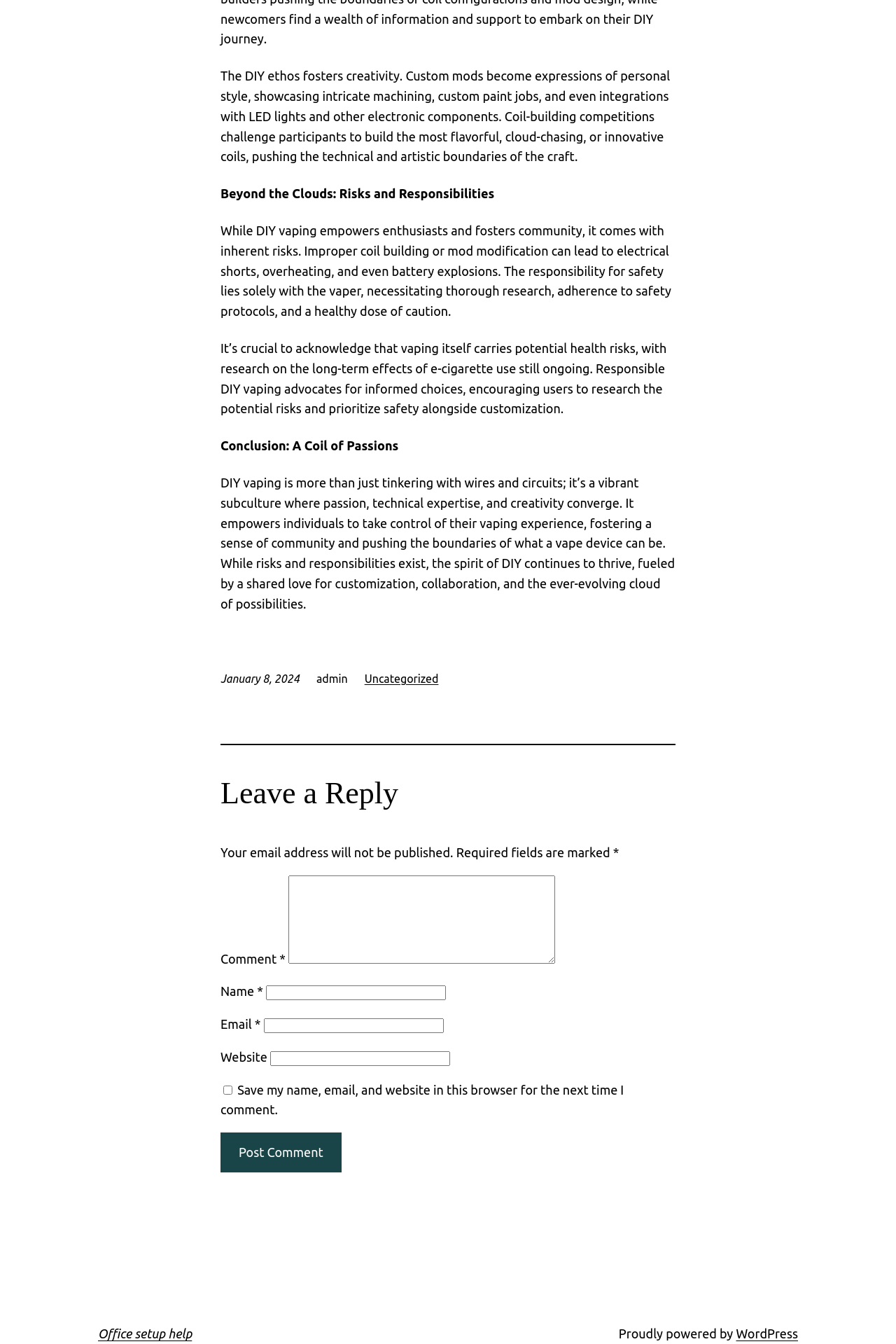Identify the bounding box coordinates of the element to click to follow this instruction: 'Click to post your comment'. Ensure the coordinates are four float values between 0 and 1, provided as [left, top, right, bottom].

[0.246, 0.843, 0.381, 0.872]